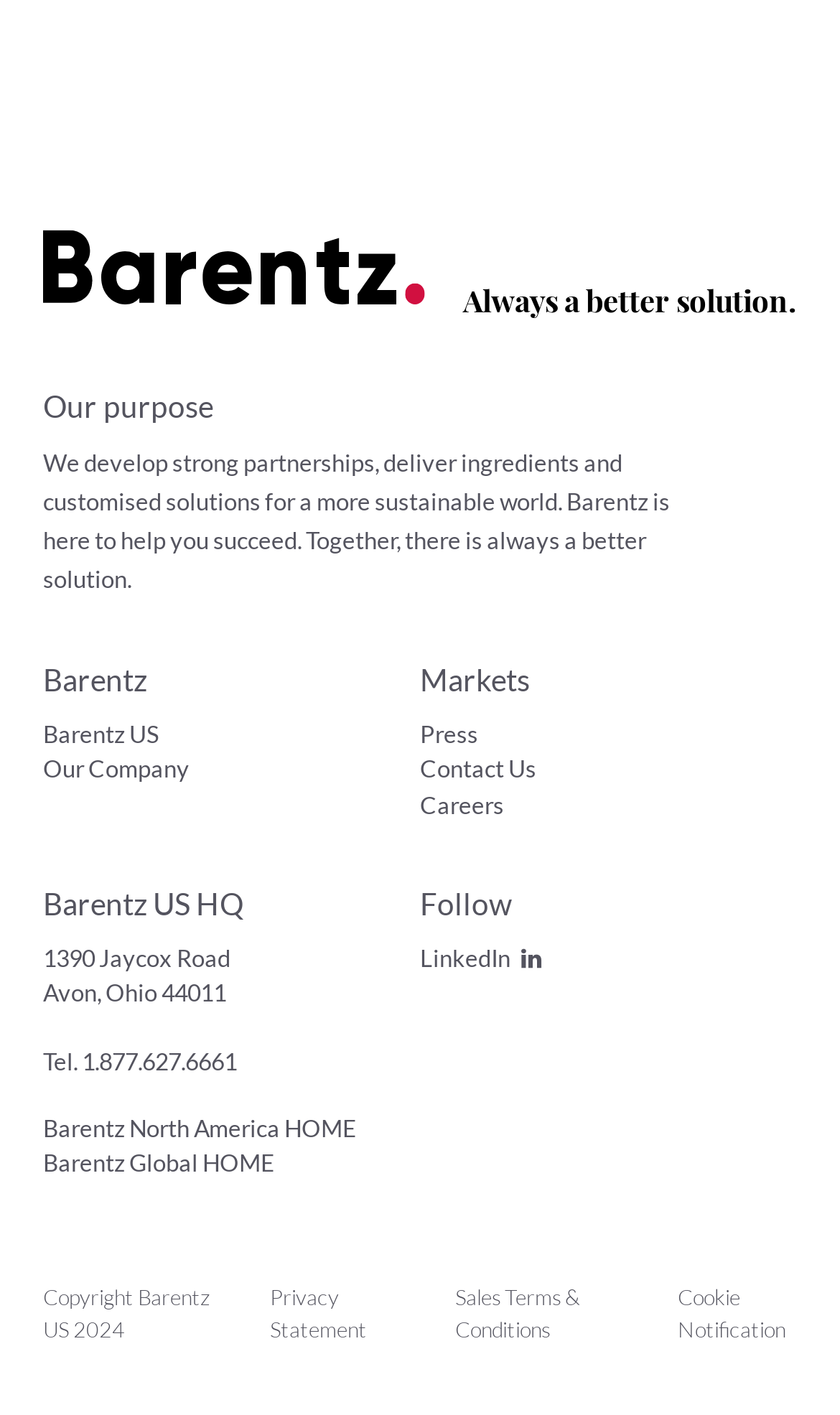How can I contact Barentz? Observe the screenshot and provide a one-word or short phrase answer.

Tel. 1.877.627.6661